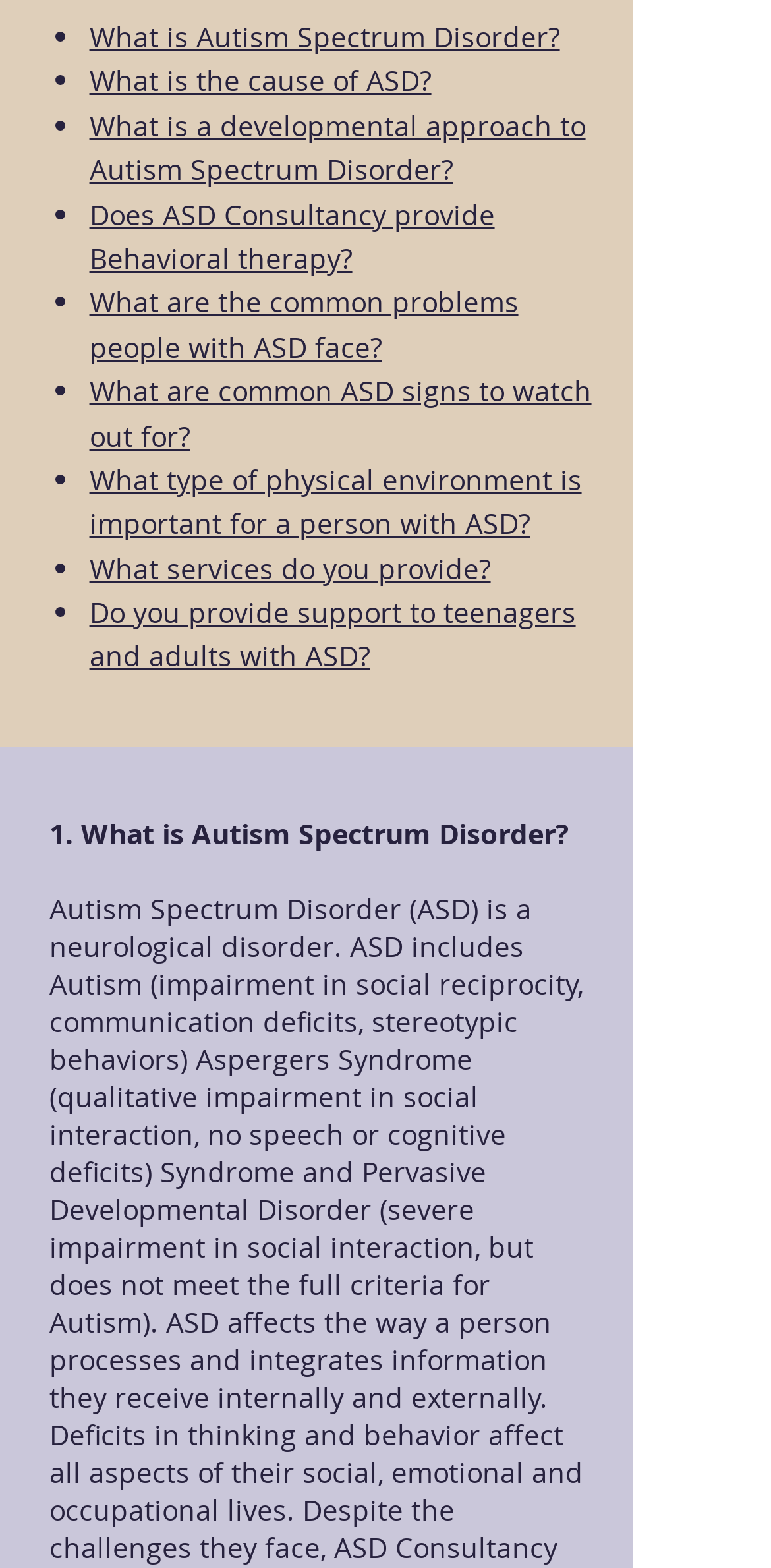Determine the bounding box for the HTML element described here: "What is Autism Spectrum Disorder?". The coordinates should be given as [left, top, right, bottom] with each number being a float between 0 and 1.

[0.116, 0.011, 0.726, 0.035]